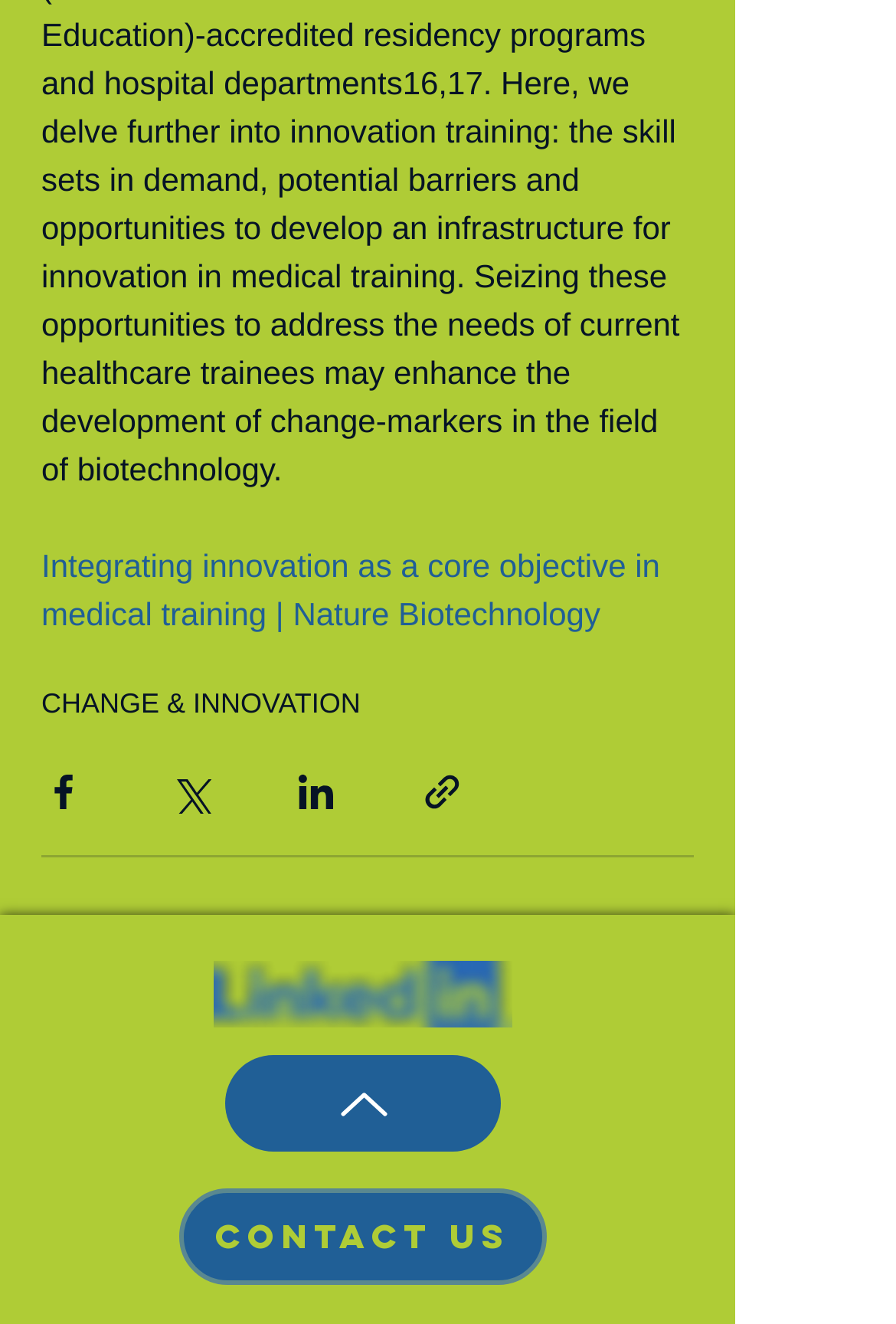Locate the bounding box coordinates of the area where you should click to accomplish the instruction: "Go up".

[0.251, 0.797, 0.559, 0.87]